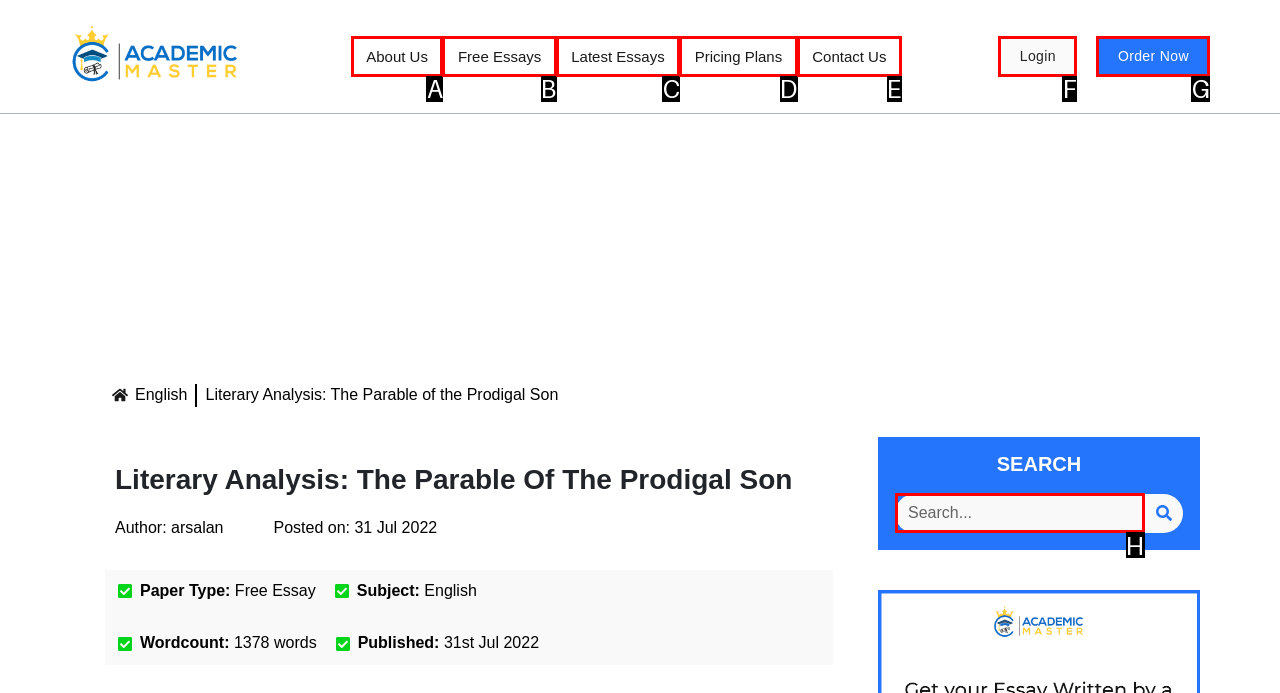Determine the HTML element to be clicked to complete the task: Contact Us. Answer by giving the letter of the selected option.

None